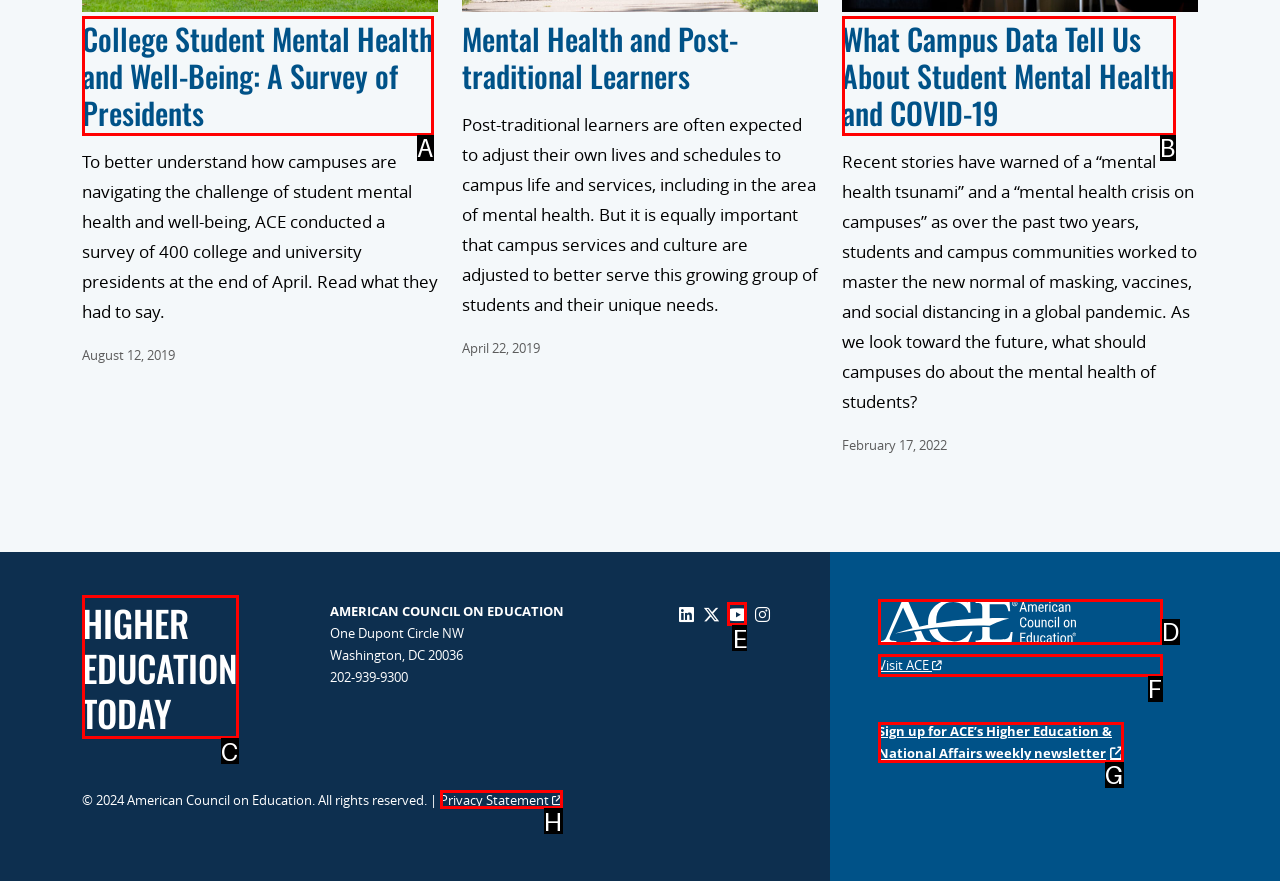Match the description: Visit ACE to the correct HTML element. Provide the letter of your choice from the given options.

F